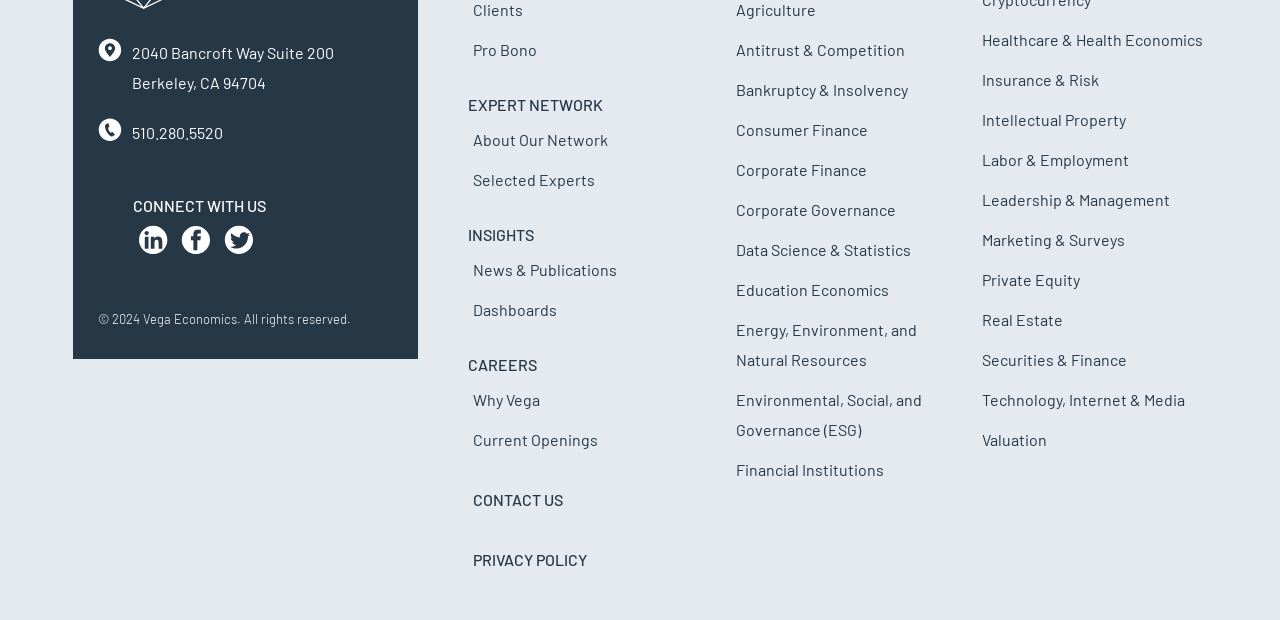Please identify the bounding box coordinates of the region to click in order to complete the given instruction: "Explore Expert Network". The coordinates should be four float numbers between 0 and 1, i.e., [left, top, right, bottom].

[0.365, 0.154, 0.471, 0.184]